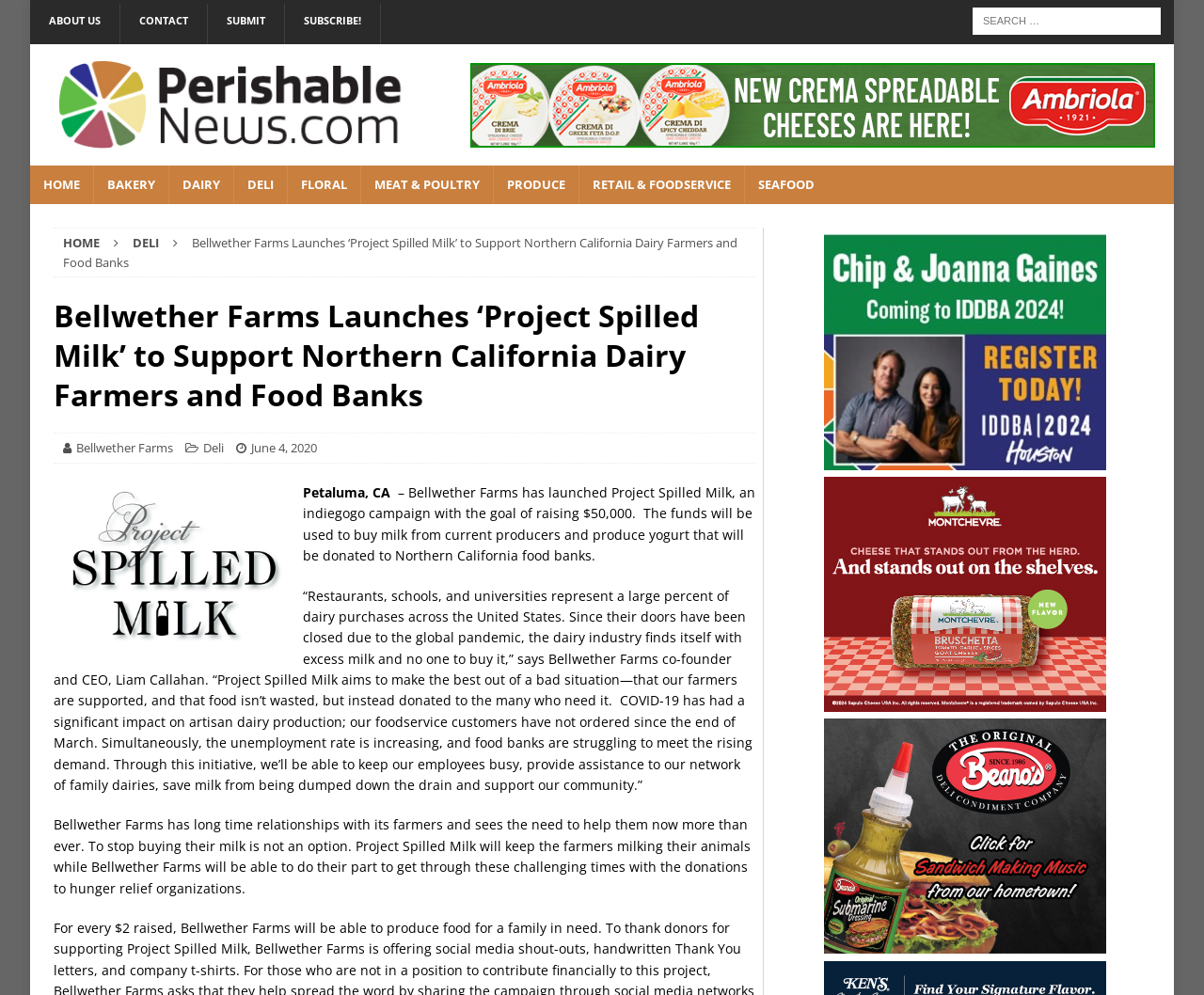What is the impact of COVID-19 on artisan dairy production?
Based on the visual details in the image, please answer the question thoroughly.

According to the webpage, COVID-19 has had a significant impact on artisan dairy production, as foodservice customers have not ordered since the end of March, leading to excess milk and a need for initiatives like Project Spilled Milk to support the dairy industry.